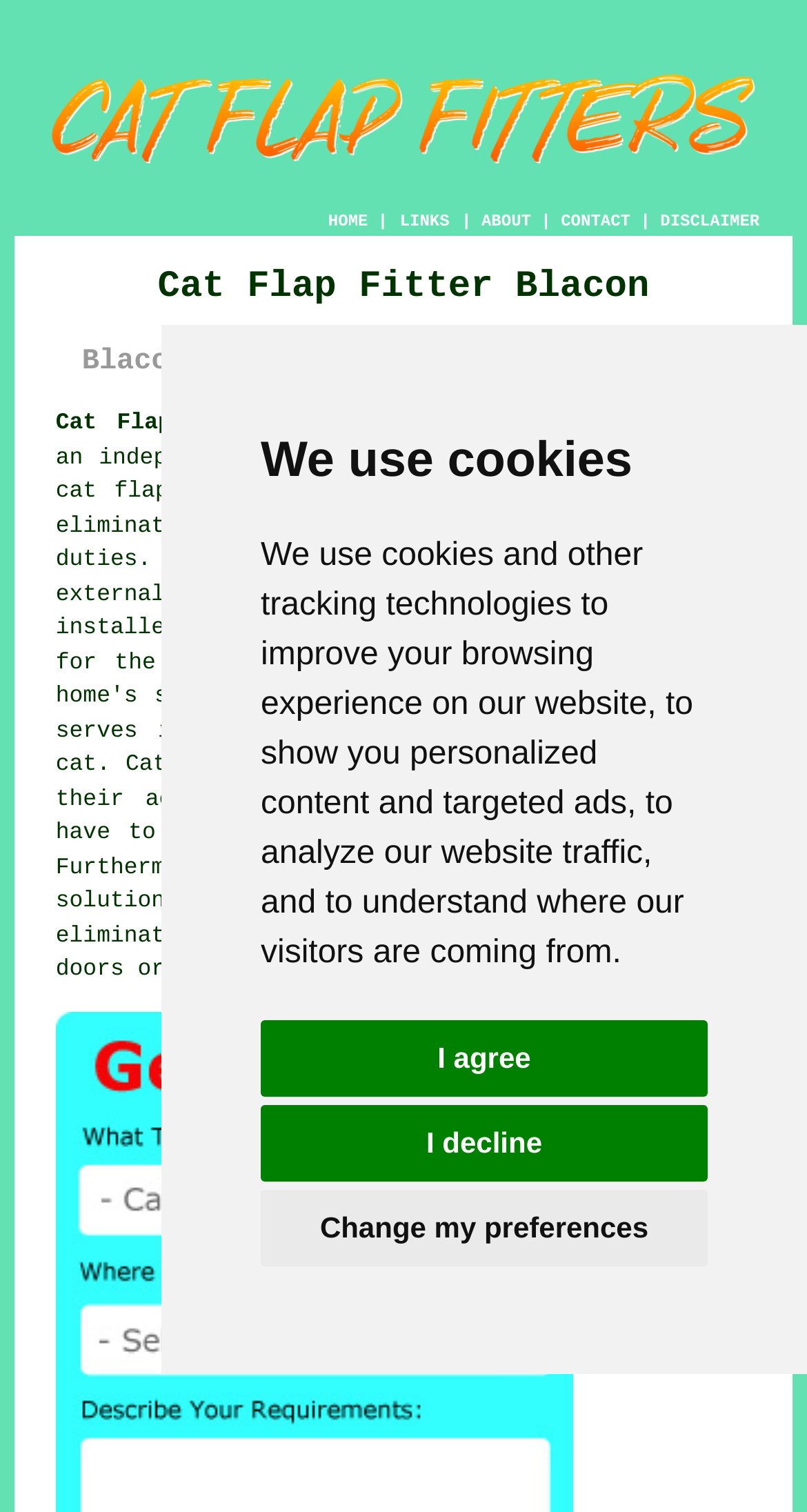Please determine and provide the text content of the webpage's heading.

Cat Flap Fitter Blacon